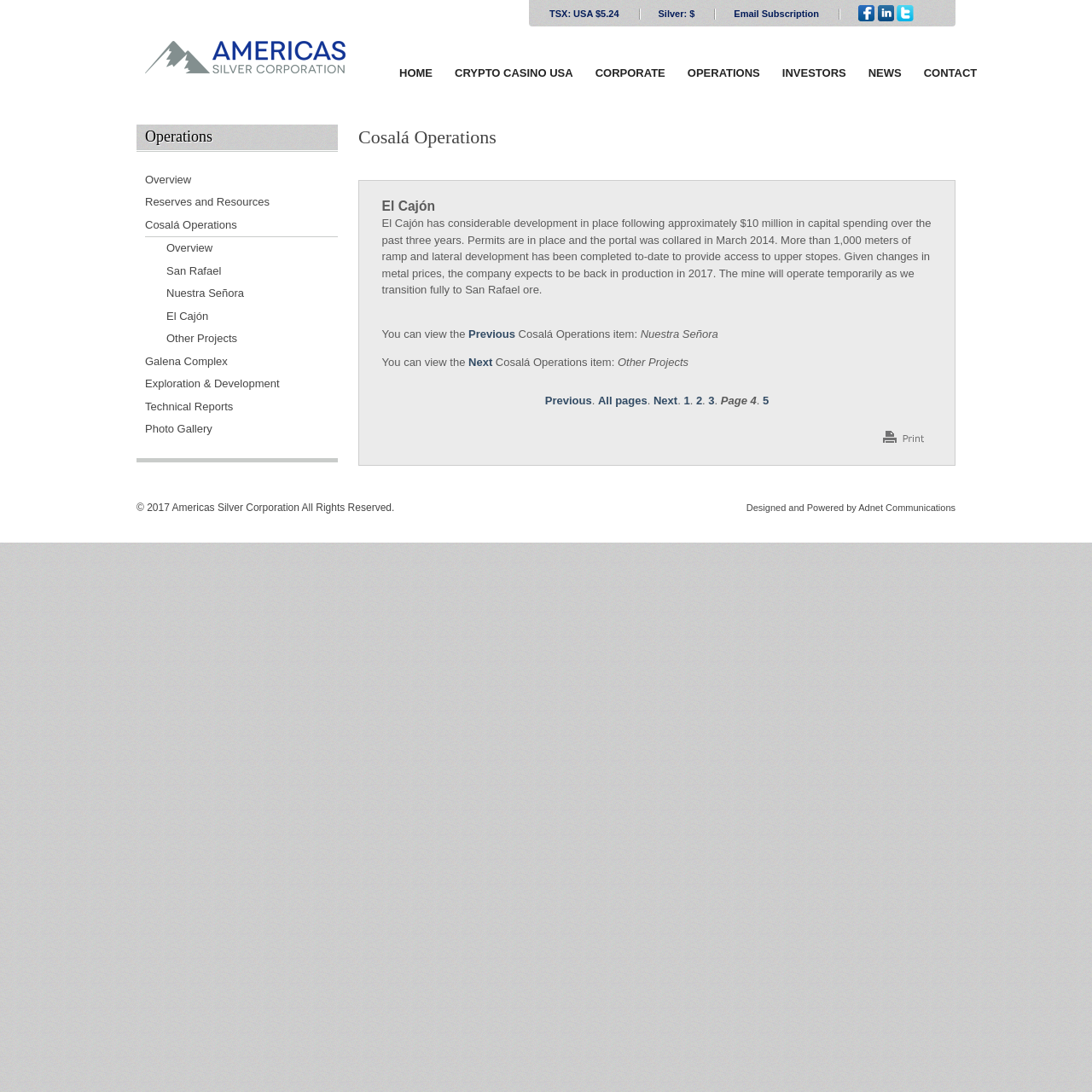Please identify the bounding box coordinates for the region that you need to click to follow this instruction: "Click on the 'Cosalá Operations' link".

[0.125, 0.196, 0.309, 0.216]